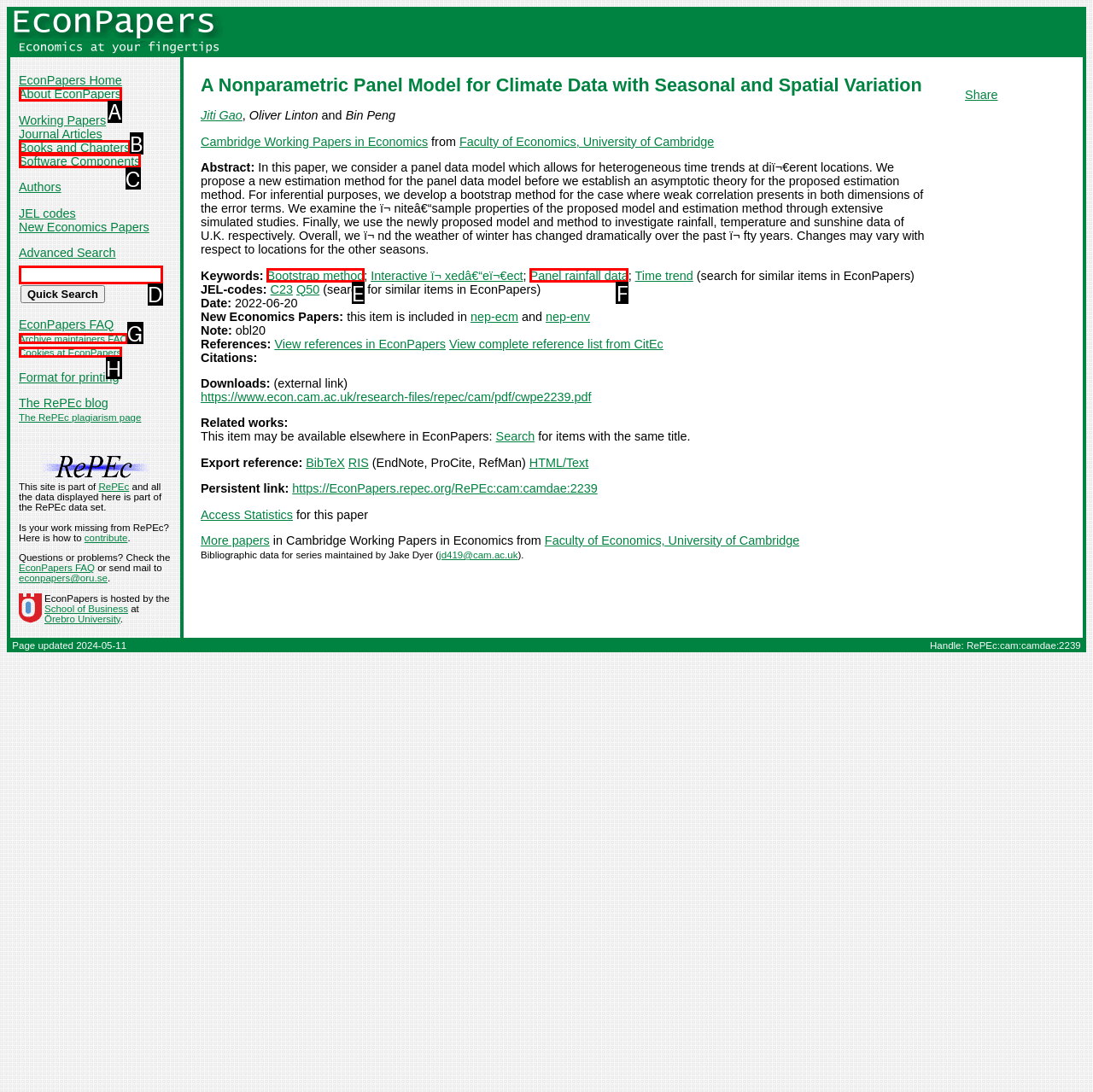Select the letter of the UI element that best matches: name="ft"
Answer with the letter of the correct option directly.

D